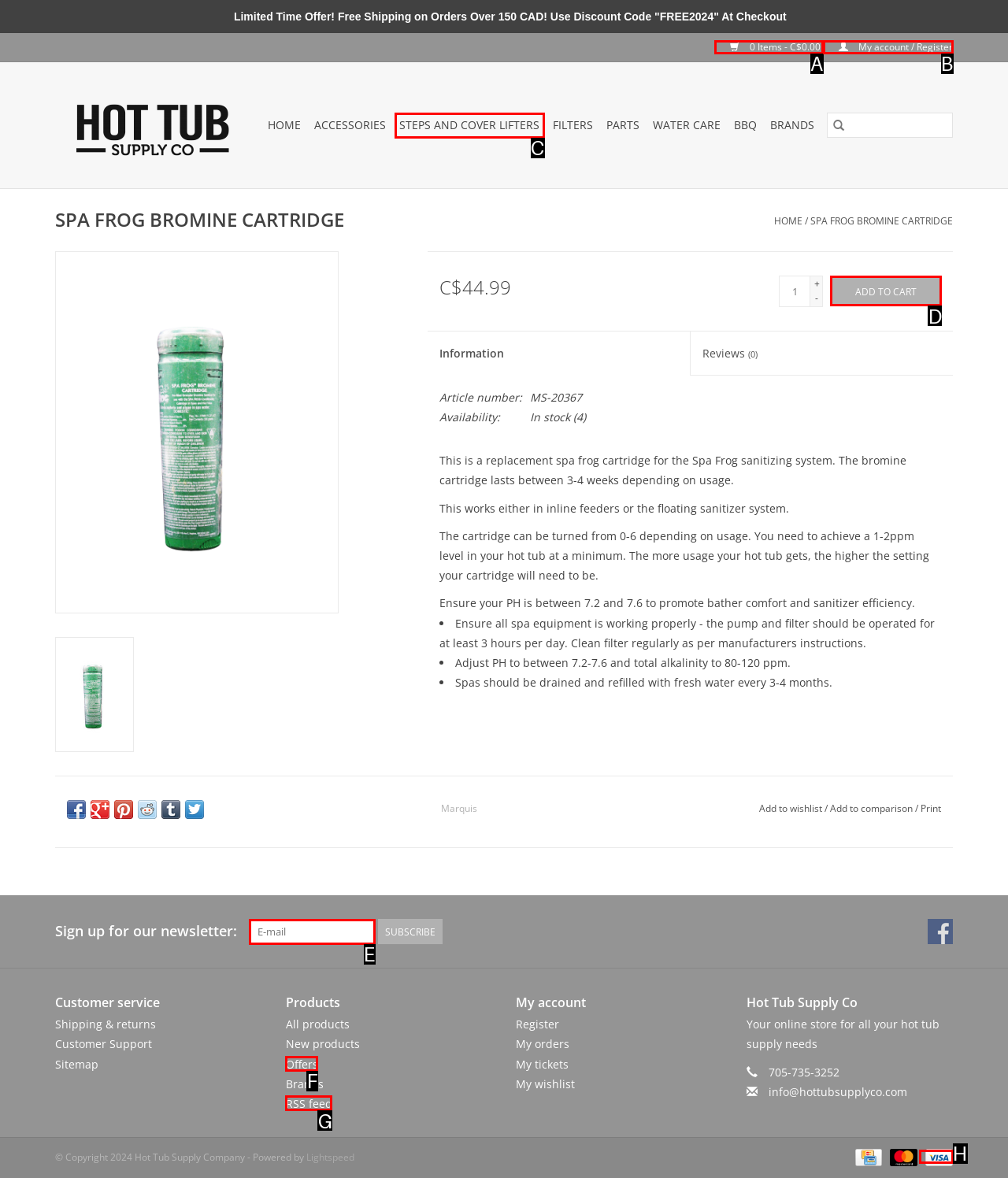Tell me which letter I should select to achieve the following goal: Add to cart
Answer with the corresponding letter from the provided options directly.

D